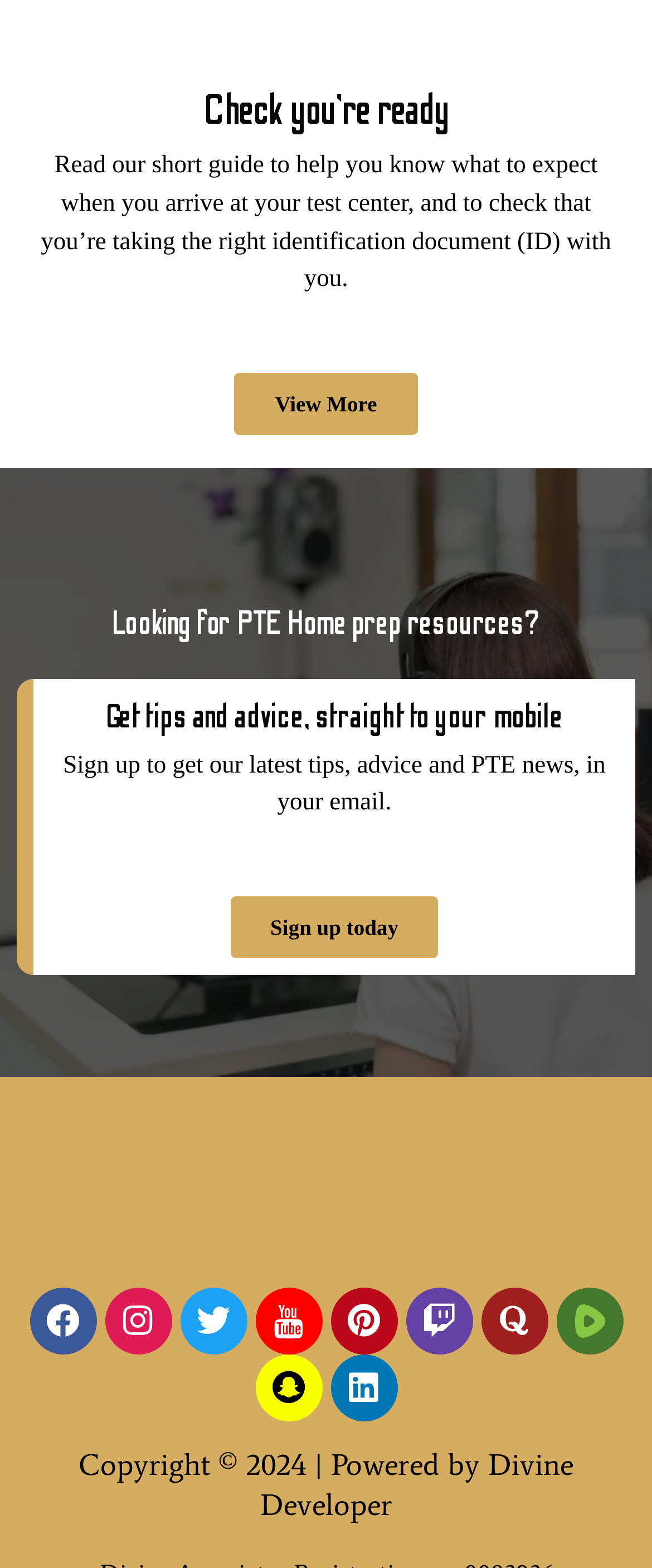What social media platforms are available for connection?
Using the image as a reference, answer with just one word or a short phrase.

Multiple platforms